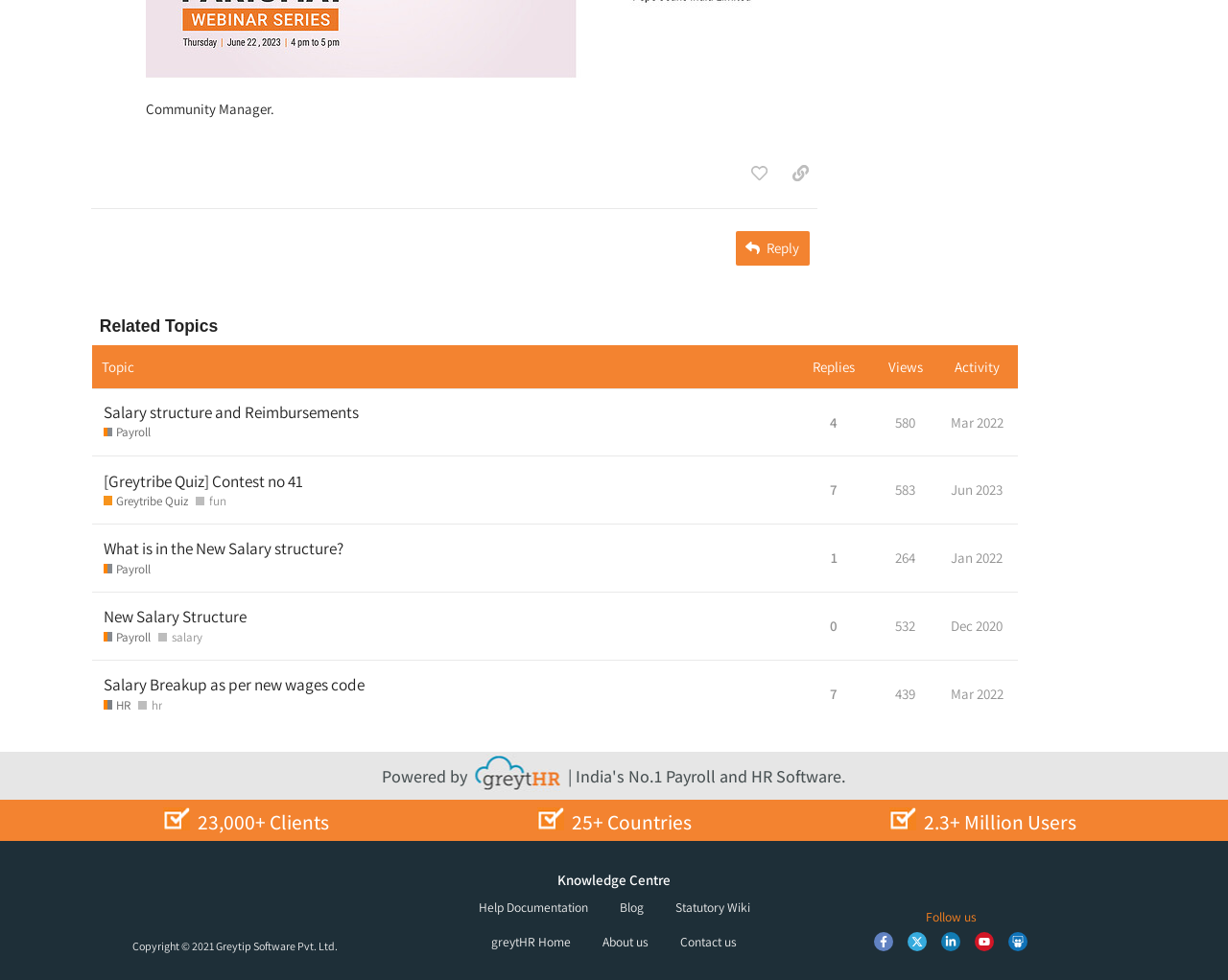Please analyze the image and give a detailed answer to the question:
What is the number of clients mentioned on the webpage?

The question is asking about the number of clients mentioned on the webpage. By looking at the StaticText element with the text '23,000+ Clients', we can determine that the number of clients mentioned is 23,000 or more.